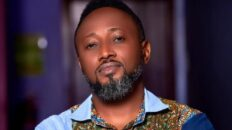Provide a one-word or short-phrase answer to the question:
What is the background of the image?

softly blurred